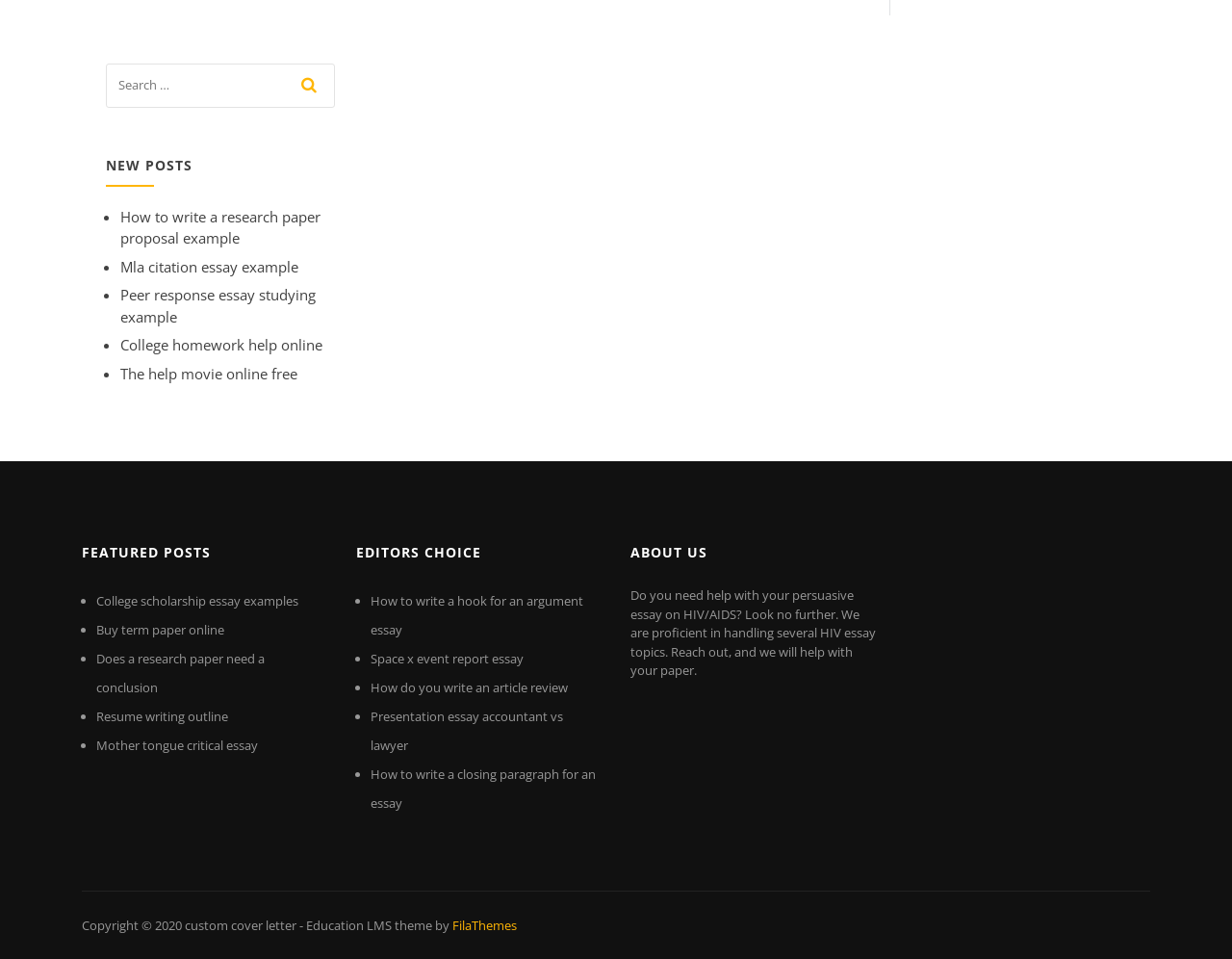Locate the bounding box coordinates of the element that should be clicked to execute the following instruction: "learn about the editors' choice".

[0.289, 0.556, 0.488, 0.597]